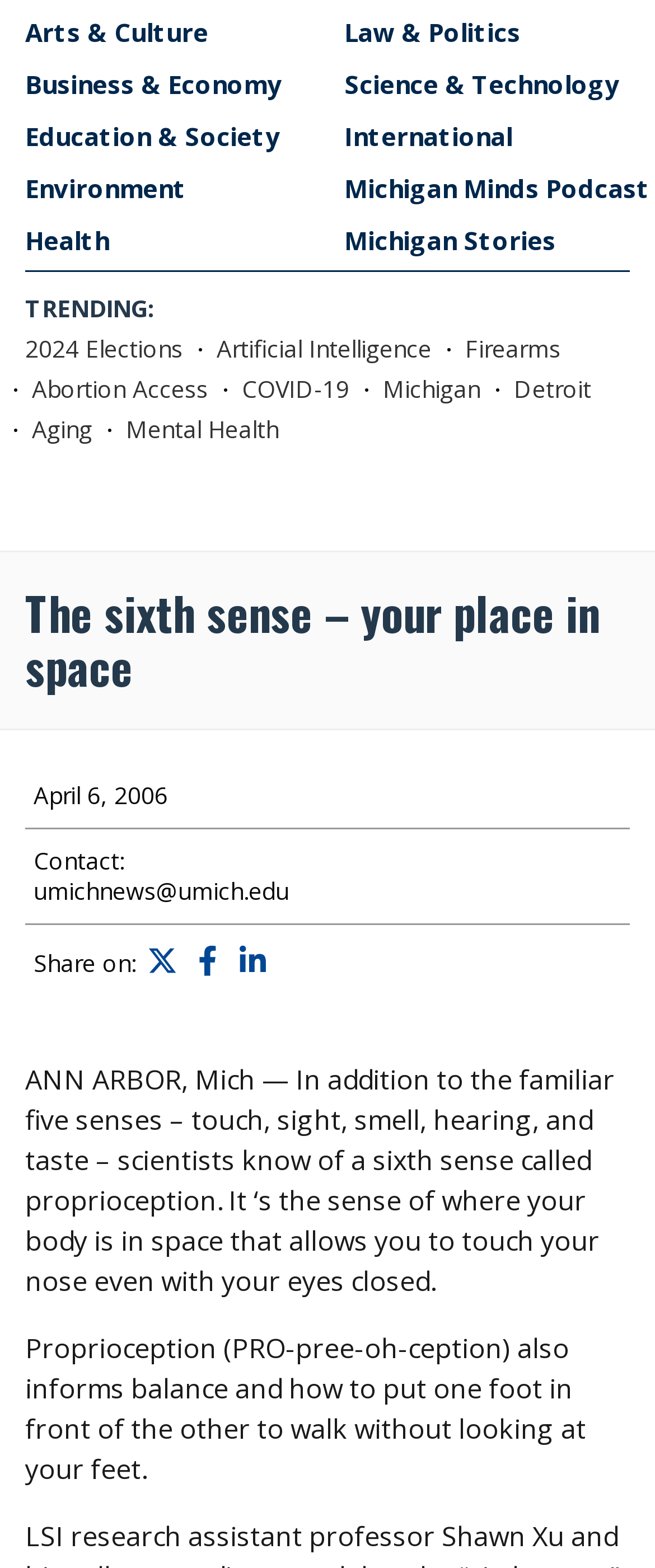Locate the UI element described as follows: "Environment". Return the bounding box coordinates as four float numbers between 0 and 1 in the order [left, top, right, bottom].

[0.038, 0.106, 0.285, 0.139]